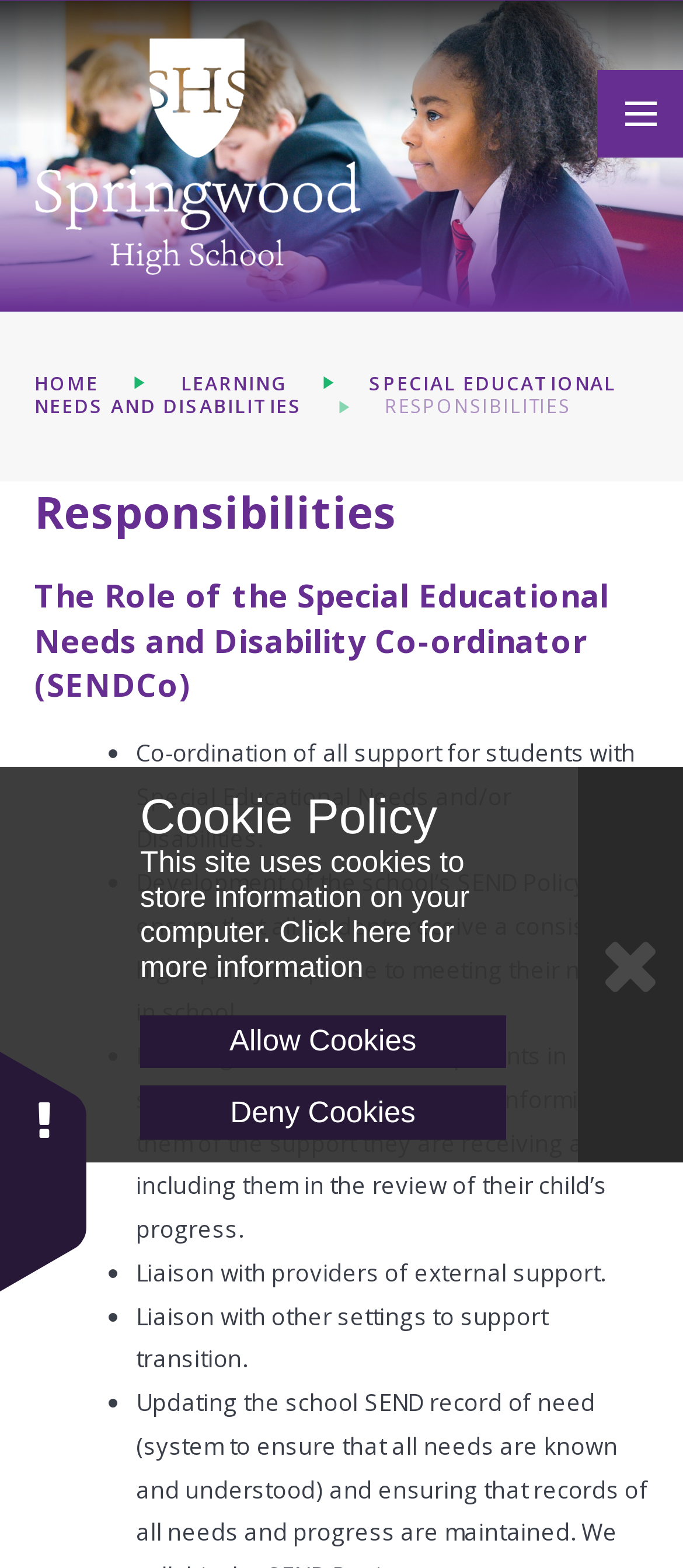Use a single word or phrase to answer the following:
What is the purpose of the cookie policy?

To store information on your computer